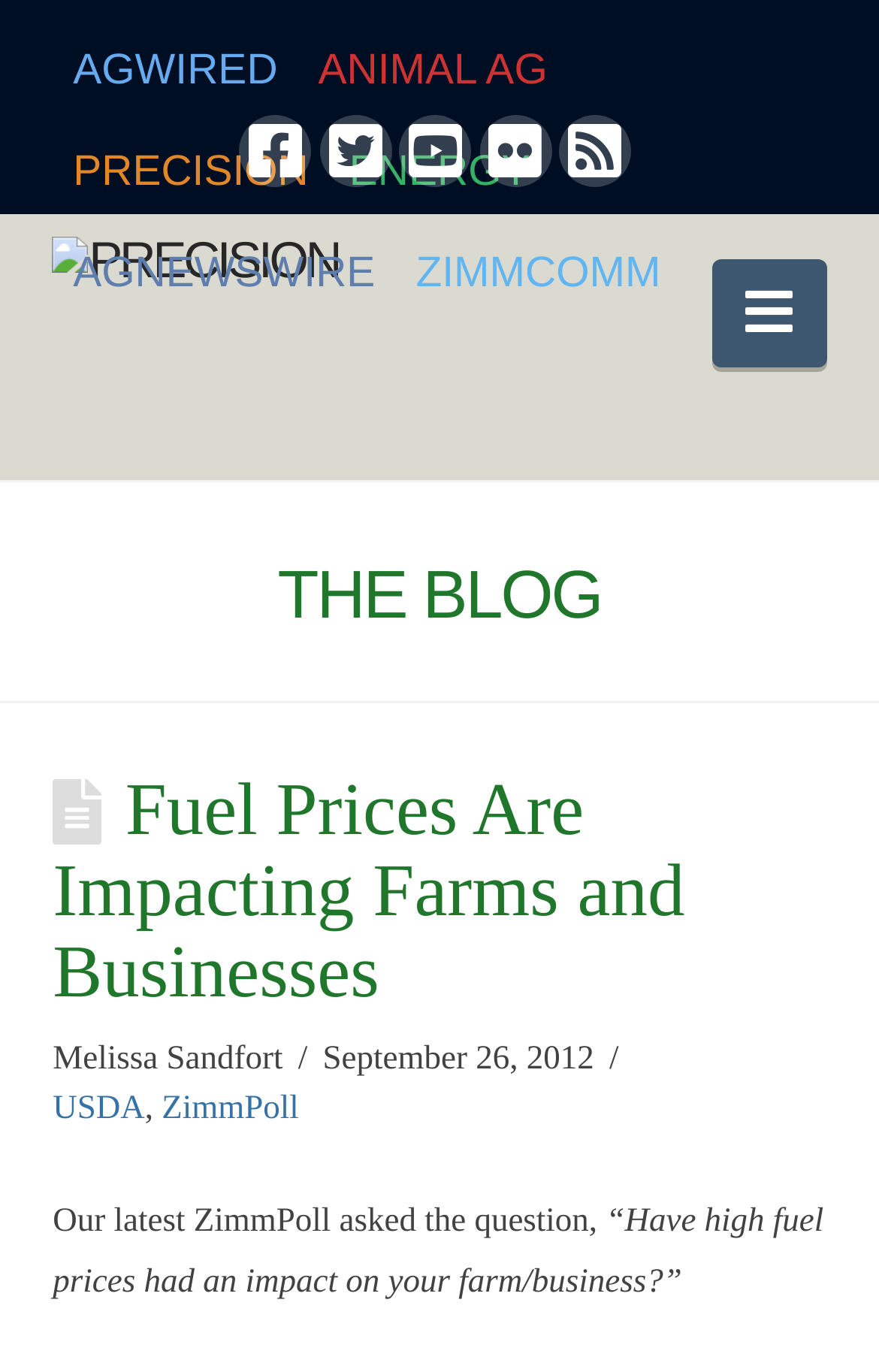Provide a one-word or short-phrase response to the question:
What is the name of the blog?

THE BLOG